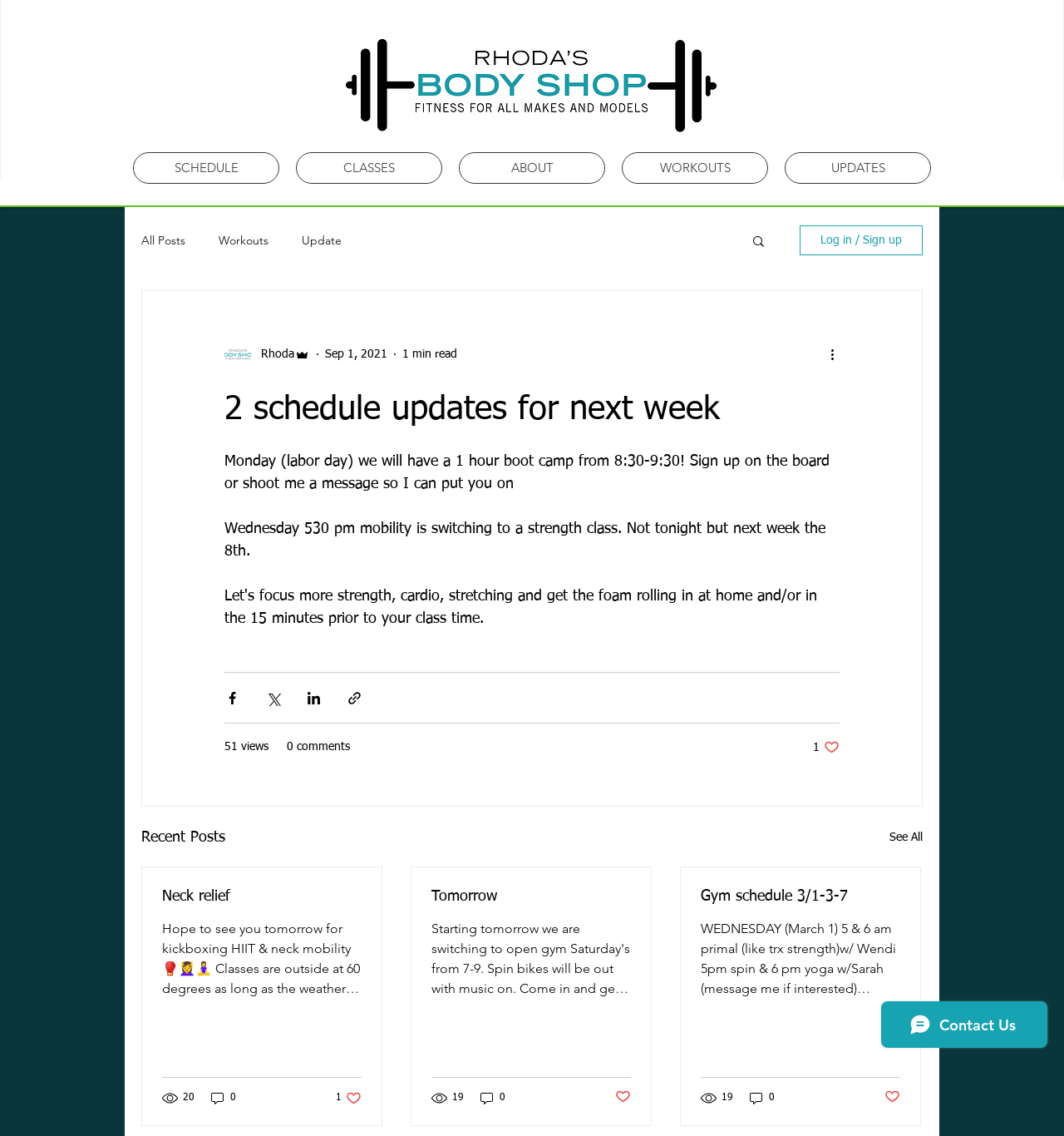What is the name of the website?
Please give a detailed answer to the question using the information shown in the image.

I inferred this from the logo 'rbs_logo.png' at the top of the webpage, which suggests that the website is related to RBS.